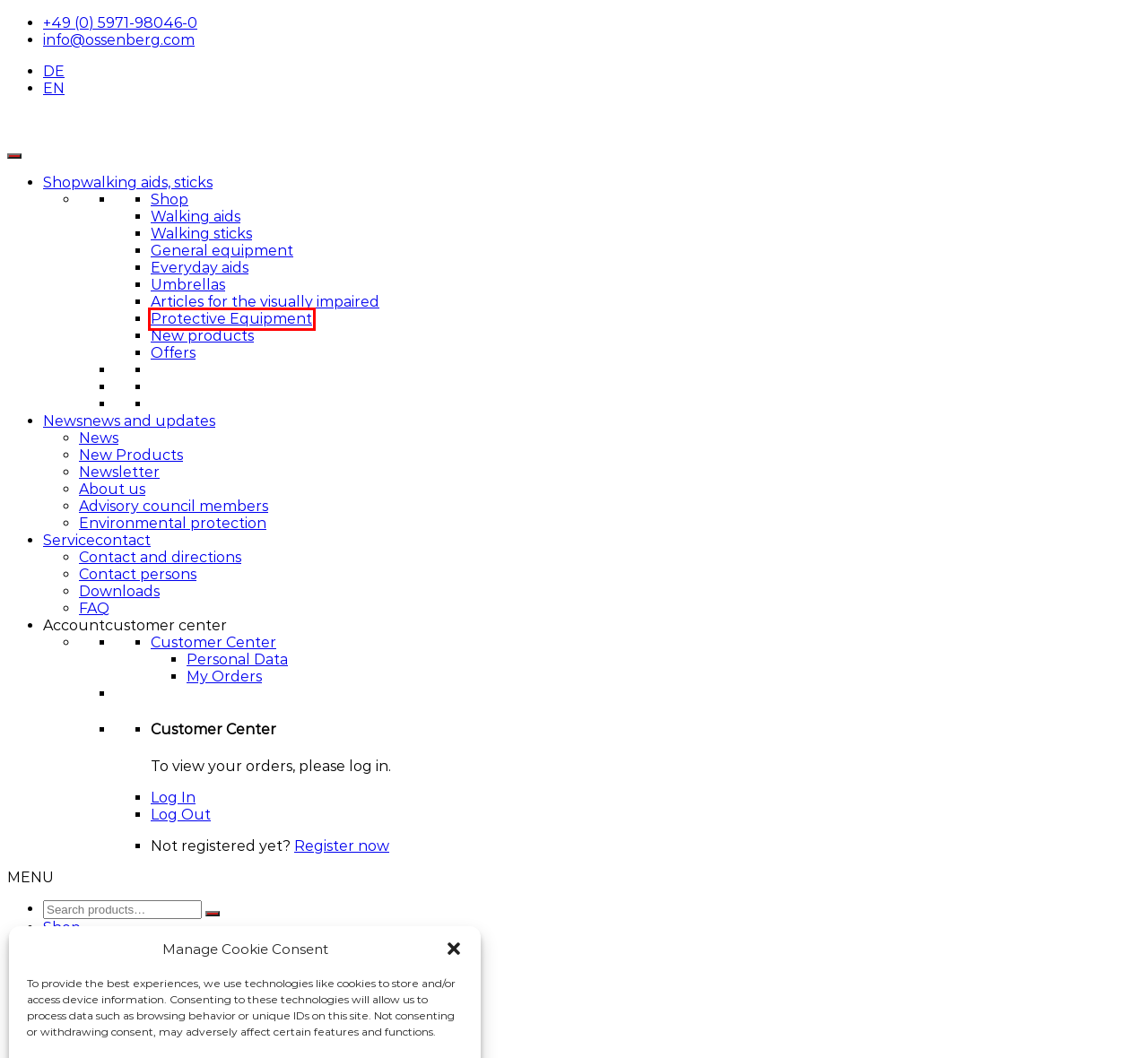Analyze the webpage screenshot with a red bounding box highlighting a UI element. Select the description that best matches the new webpage after clicking the highlighted element. Here are the options:
A. Shop - Ossenberg GmbH
B. Leichtmetallstock in metallic grau mit Derbygriff in silber/weiß - Ossenberg GmbH
C. Kontakt und Anfahrt EN - Ossenberg GmbH
D. News Archives - Ossenberg GmbH
E. Protective Equipment Archives - Ossenberg GmbH
F. Walking aids Archives - Ossenberg GmbH
G. Newsletter EN - Ossenberg GmbH
H. Advisory council members of the Ossenberg Group - Ossenberg GmbH

E